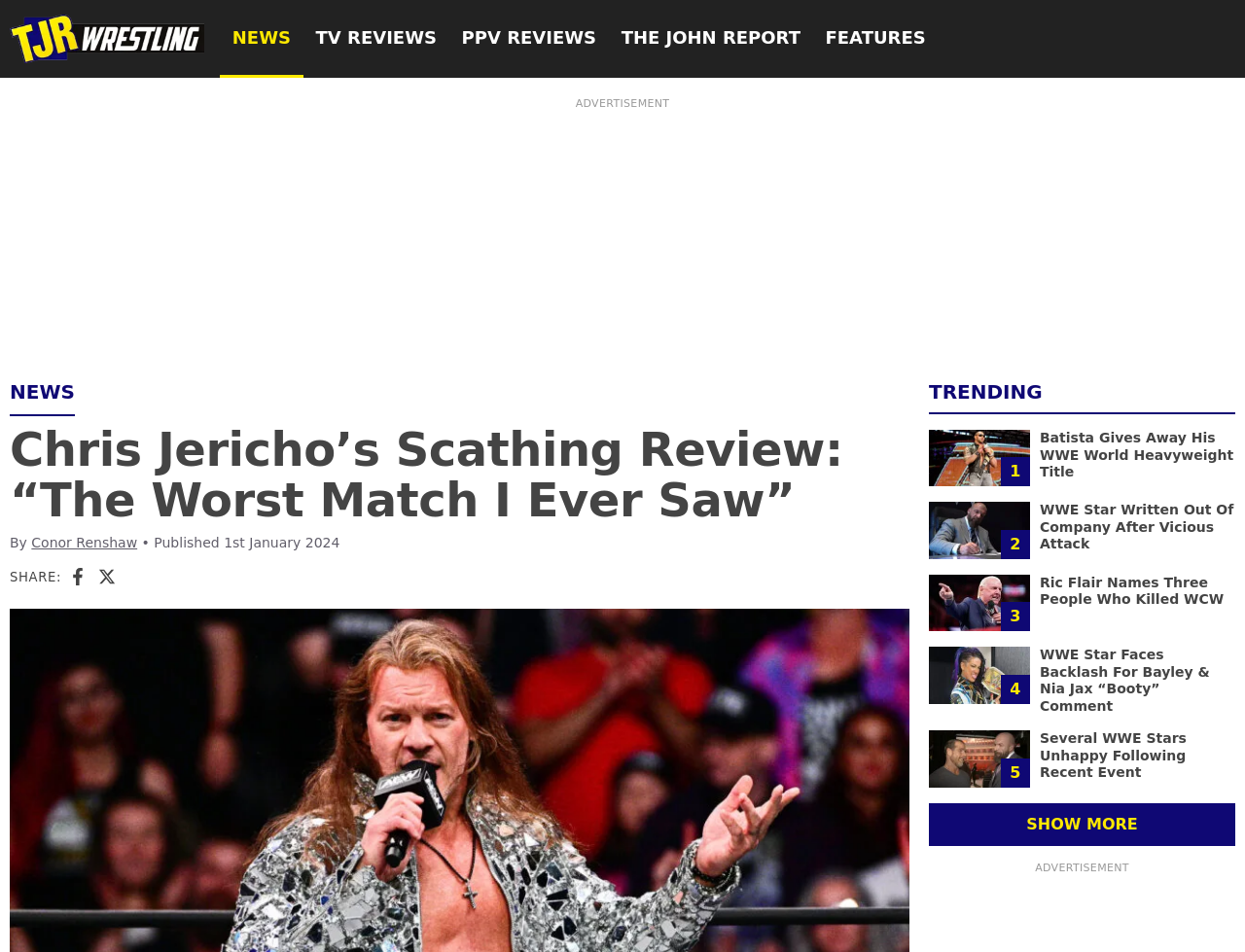Give a detailed account of the webpage, highlighting key information.

The webpage is about wrestling news and reviews, specifically featuring an article about Chris Jericho's scathing review of a WWE match. At the top left, there is a logo of TJR Wrestling, accompanied by a link to the website. Below the logo, there are several links to different sections of the website, including NEWS, TV REVIEWS, PPV REVIEWS, THE JOHN REPORT, and FEATURES.

The main article is titled "Chris Jericho's Scathing Review: 'The Worst Match I Ever Saw'" and is written by Conor Renshaw. The article is dated January 1st, 2024, and has a share button with links to Facebook and X.

To the right of the main article, there is a section titled "TRENDING" with several news articles and images. The articles are about various WWE stars, including Batista, Triple H, Ric Flair, Bayley, and Shawn Michaels. Each article has a heading, an image, and a link to read more. There is also a "SHOW MORE" button at the bottom of this section.

Overall, the webpage is focused on providing wrestling news and reviews, with a prominent article about Chris Jericho's scathing review of a WWE match and a section featuring trending news articles about various WWE stars.